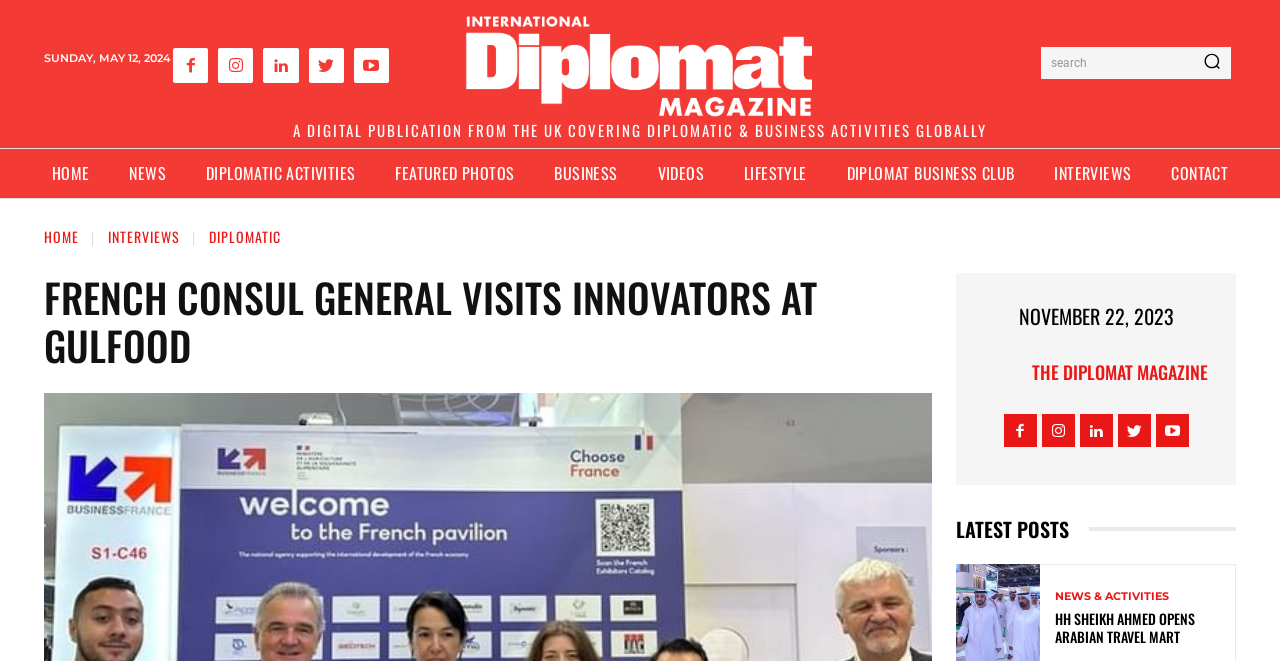Pinpoint the bounding box coordinates of the clickable element needed to complete the instruction: "Visit the homepage". The coordinates should be provided as four float numbers between 0 and 1: [left, top, right, bottom].

[0.025, 0.222, 0.085, 0.305]